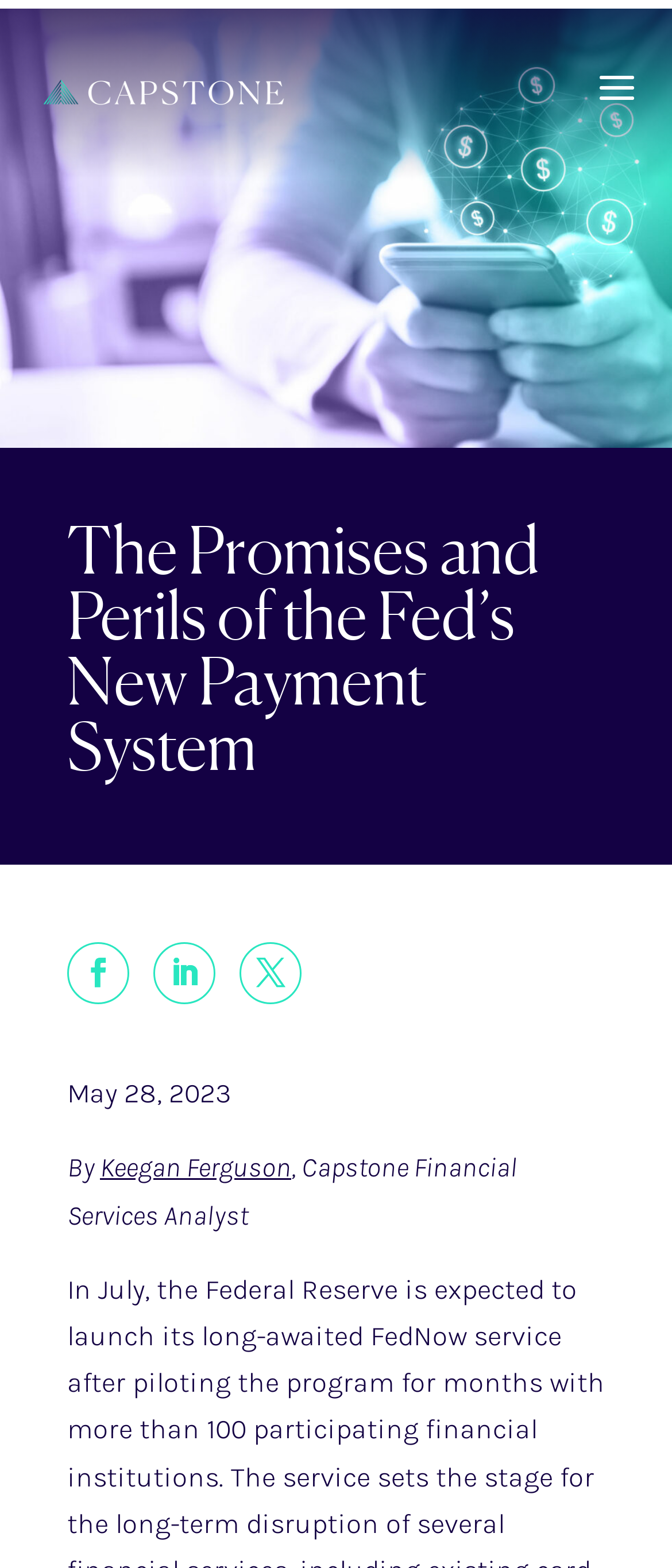Please answer the following question using a single word or phrase: 
What is the occupation of the author?

Capstone Financial Services Analyst